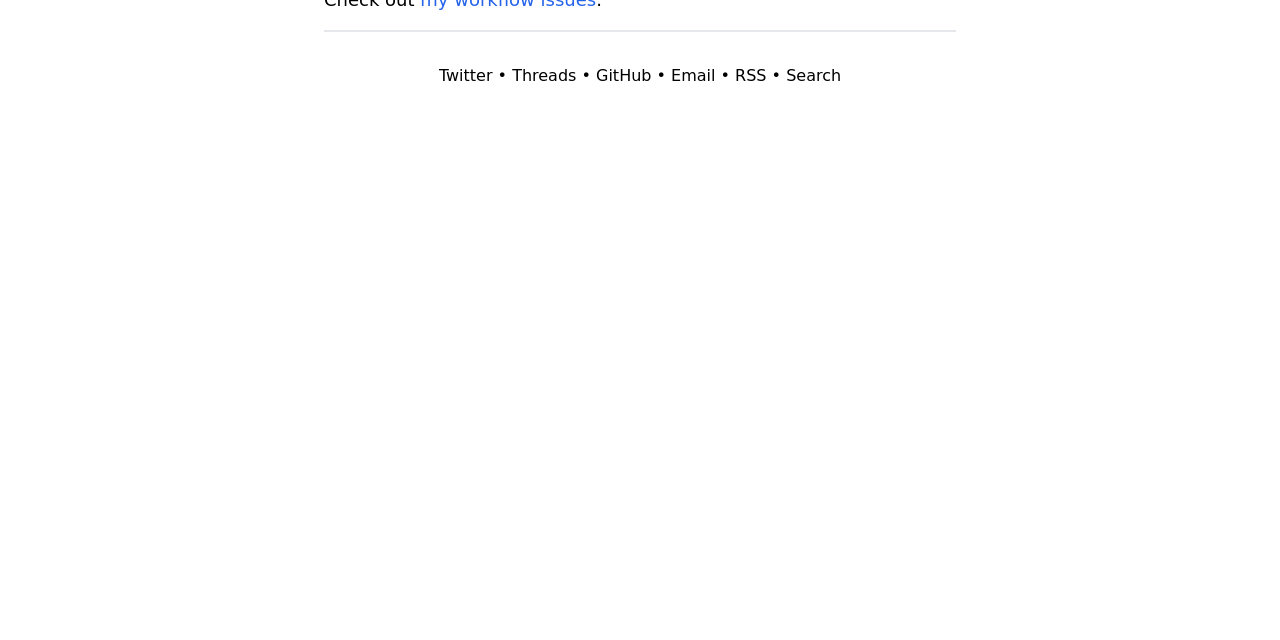Please predict the bounding box coordinates (top-left x, top-left y, bottom-right x, bottom-right y) for the UI element in the screenshot that fits the description: RSS

[0.574, 0.103, 0.599, 0.132]